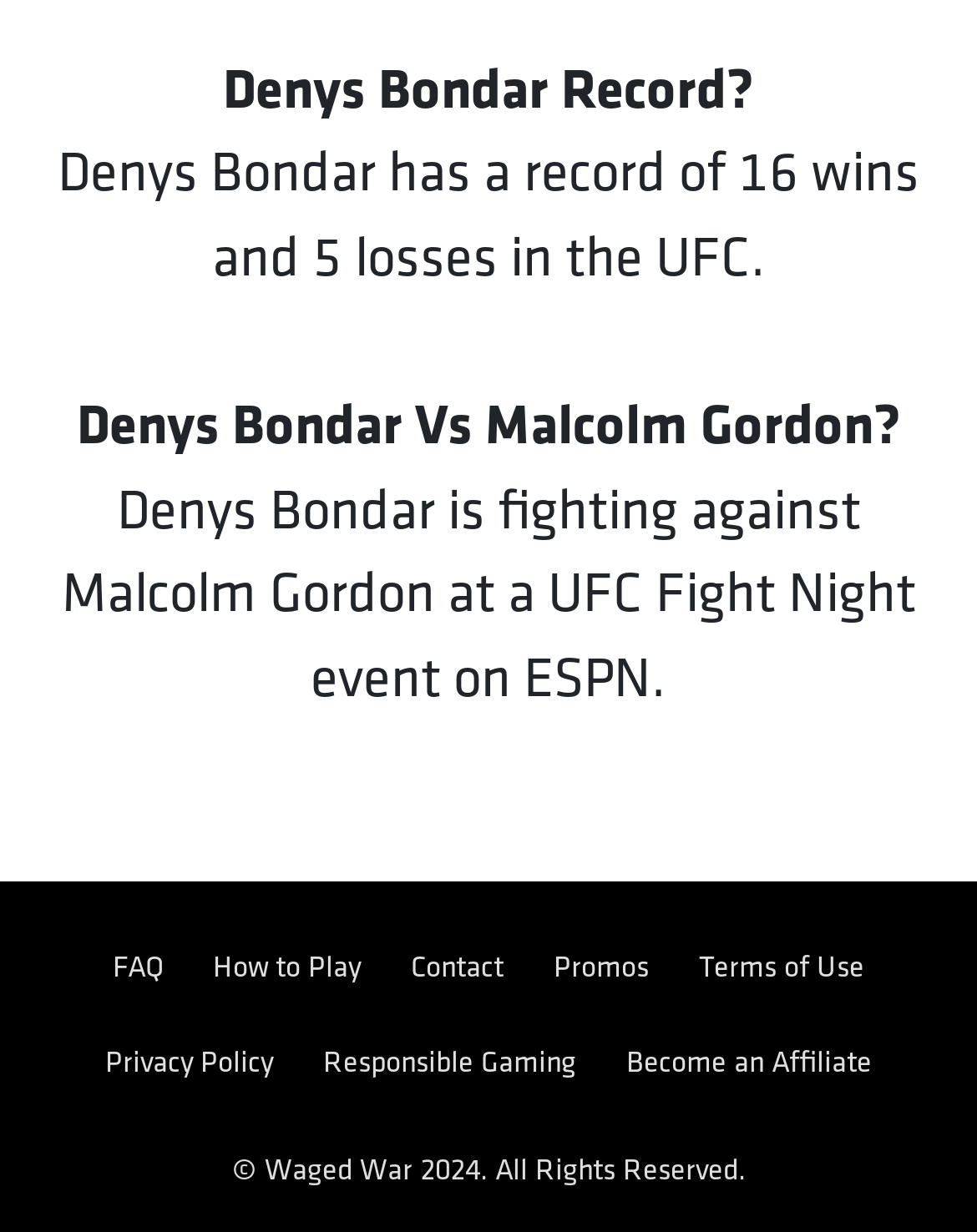Utilize the details in the image to thoroughly answer the following question: What is Denys Bondar's record in the UFC?

The text 'Denys Bondar has a record of 16 wins and 5 losses in the UFC.' explicitly states Denys Bondar's record in the UFC, which is 16 wins and 5 losses.